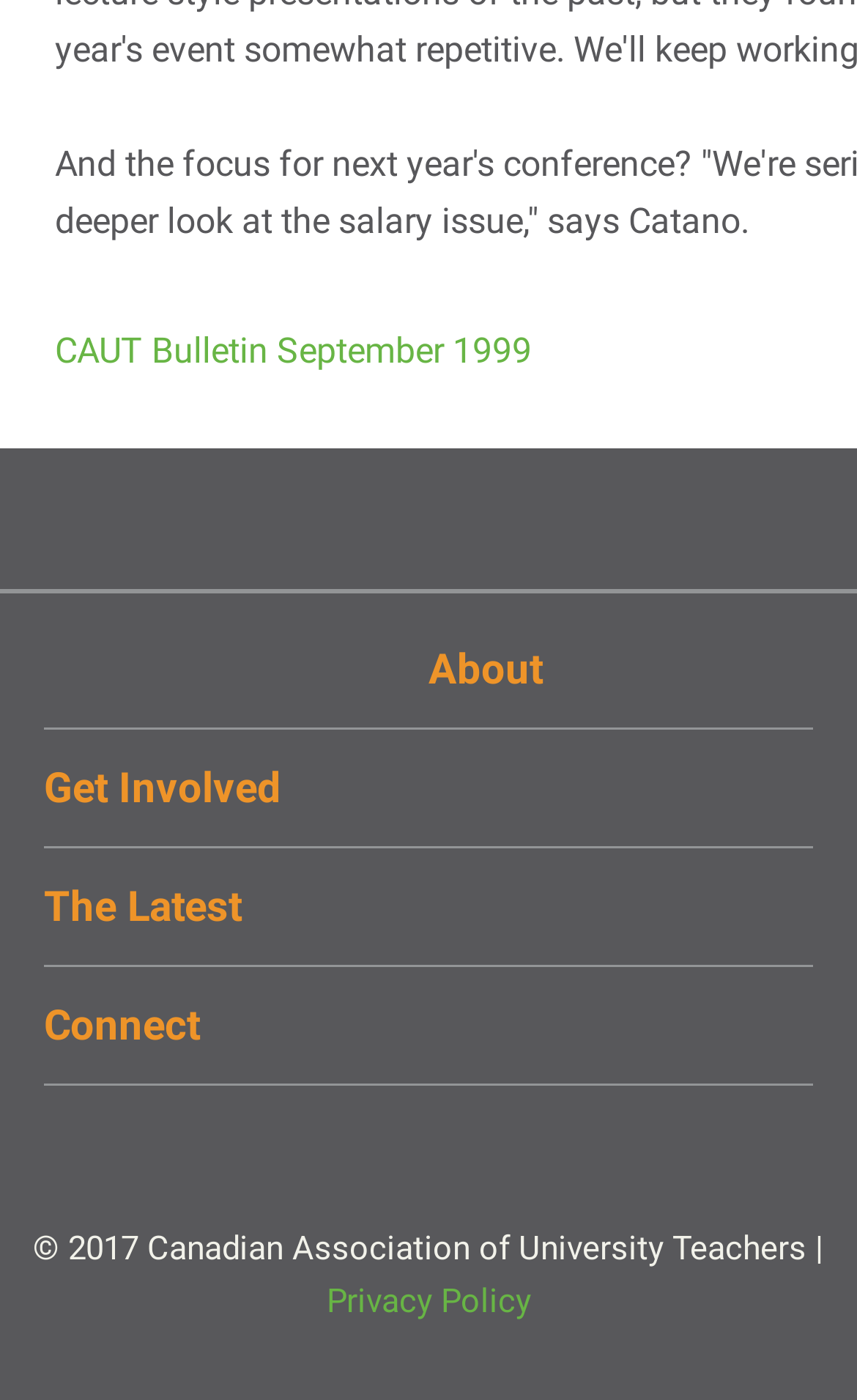Specify the bounding box coordinates of the element's region that should be clicked to achieve the following instruction: "Learn about the Executive Committee". The bounding box coordinates consist of four float numbers between 0 and 1, in the format [left, top, right, bottom].

[0.051, 0.517, 0.431, 0.547]